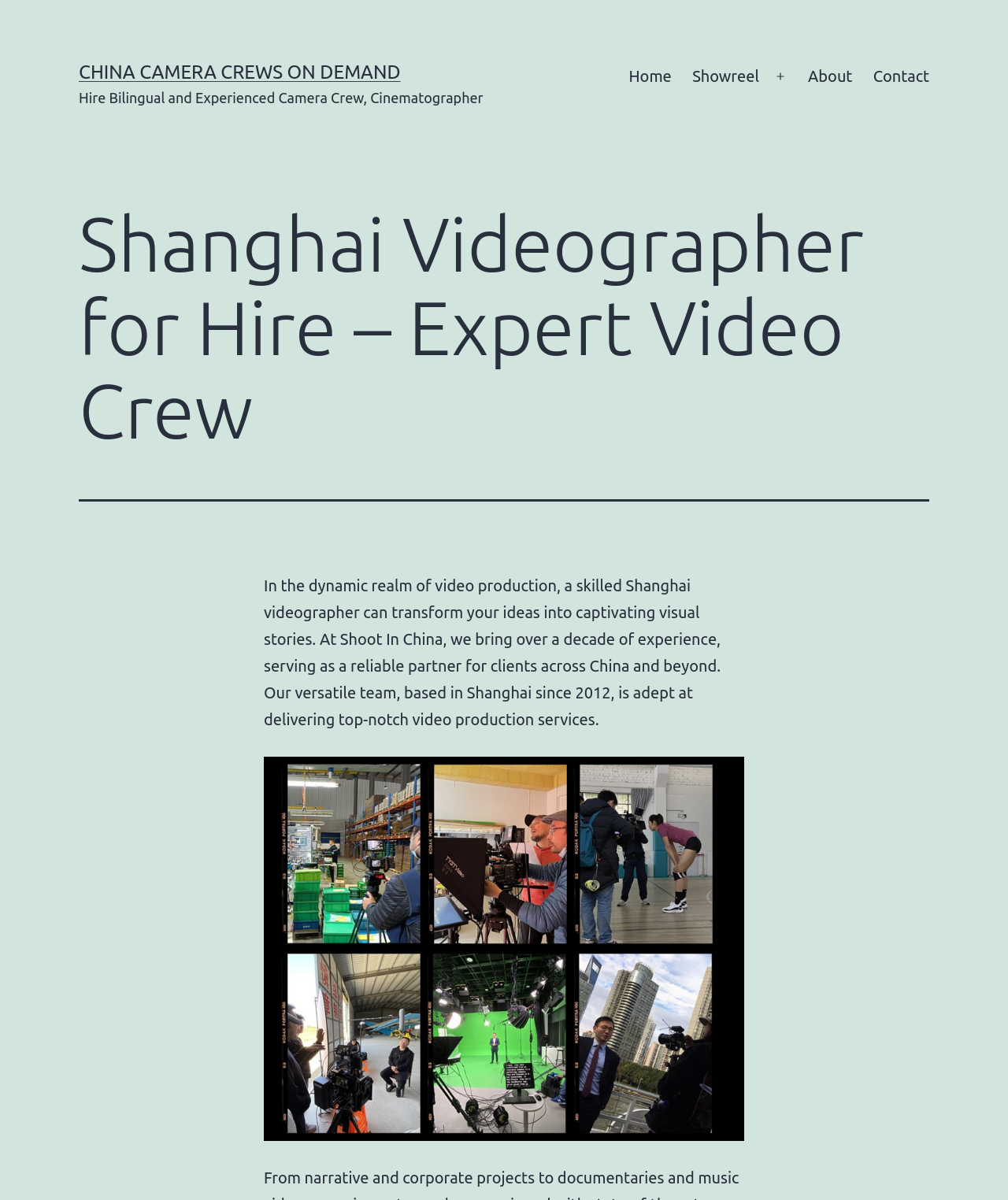Extract the primary heading text from the webpage.

Shanghai Videographer for Hire – Expert Video Crew